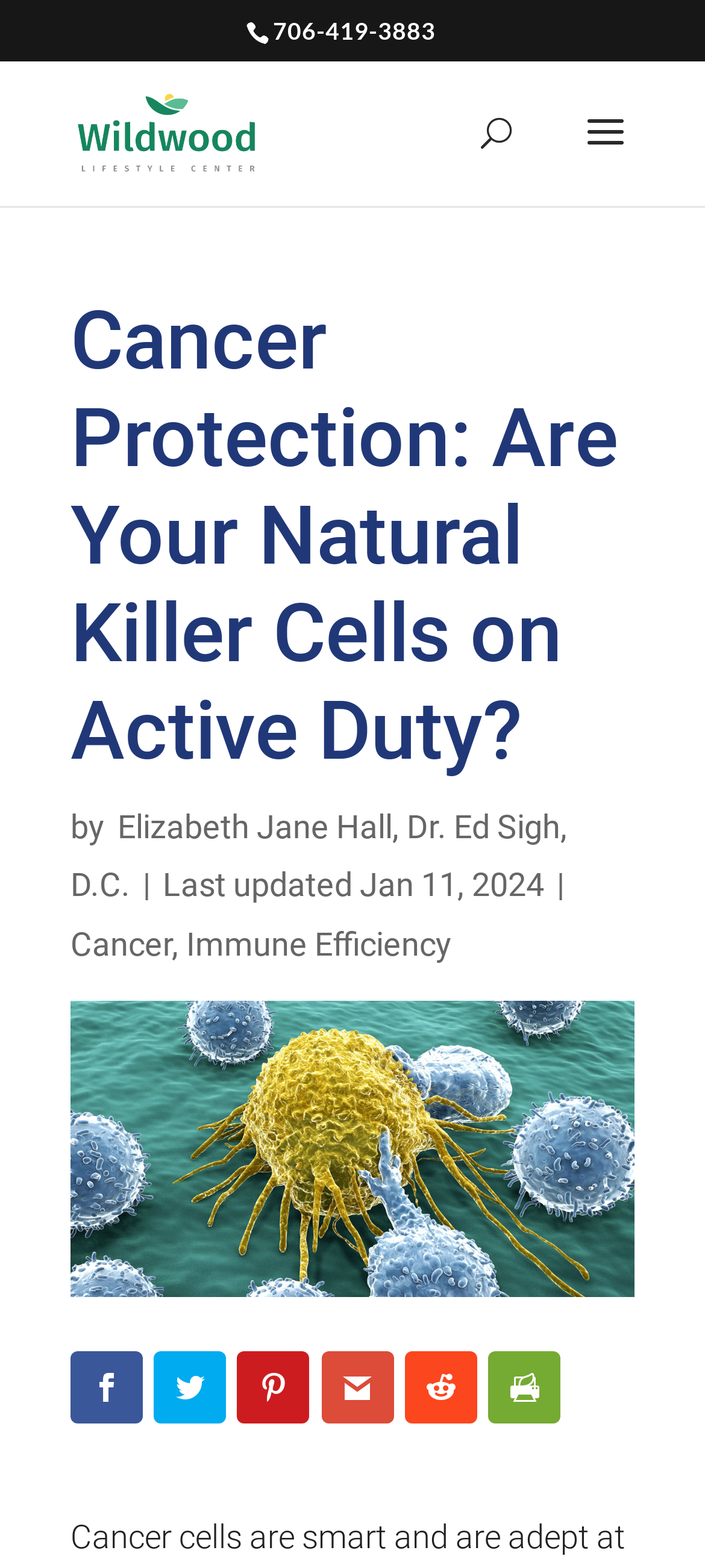Elaborate on the different components and information displayed on the webpage.

This webpage is about cancer protection and natural killer cells. At the top, there is a phone number "706-419-3883" and a link to "Wildwood Lifestyle Center" accompanied by an image of the center's logo. Below this, there is a search bar with a searchbox labeled "Search for:".

The main content of the webpage is headed by a title "Cancer Protection: Are Your Natural Killer Cells on Active Duty?" which spans across the top half of the page. Below the title, there are credits for the authors, "Elizabeth Jane Hall" and "Dr. Ed Sigh, D.C.", along with the date "Last updated Jan 11, 2024".

On the left side of the page, there are two links, "Cancer" and "Immune Efficiency", which are likely related to the main topic. Below these links, there is a large image that takes up most of the page's width.

At the very bottom of the page, there are five social media links, represented by icons, aligned horizontally.